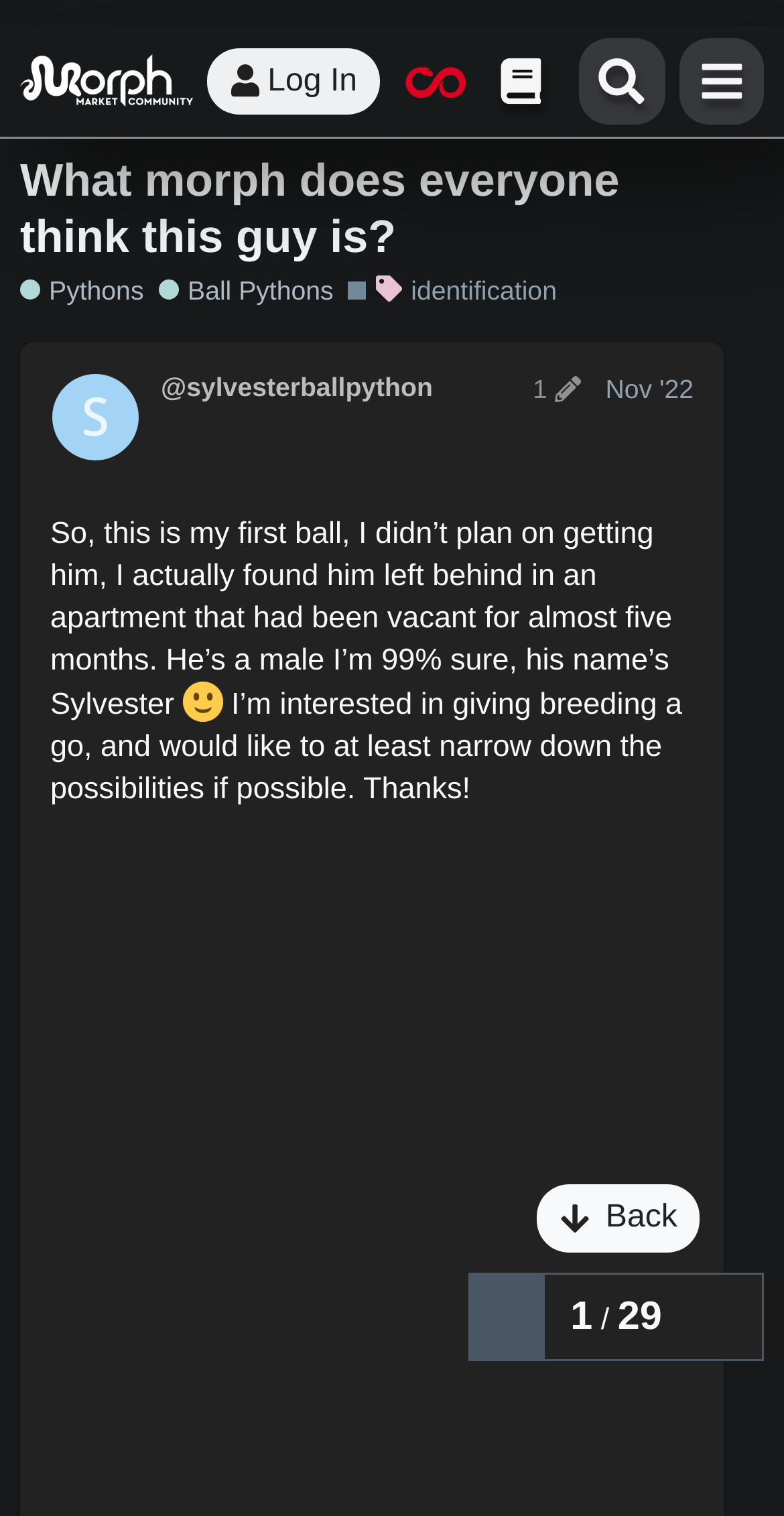Identify the bounding box coordinates of the element to click to follow this instruction: 'Search for something'. Ensure the coordinates are four float values between 0 and 1, provided as [left, top, right, bottom].

[0.738, 0.008, 0.847, 0.064]